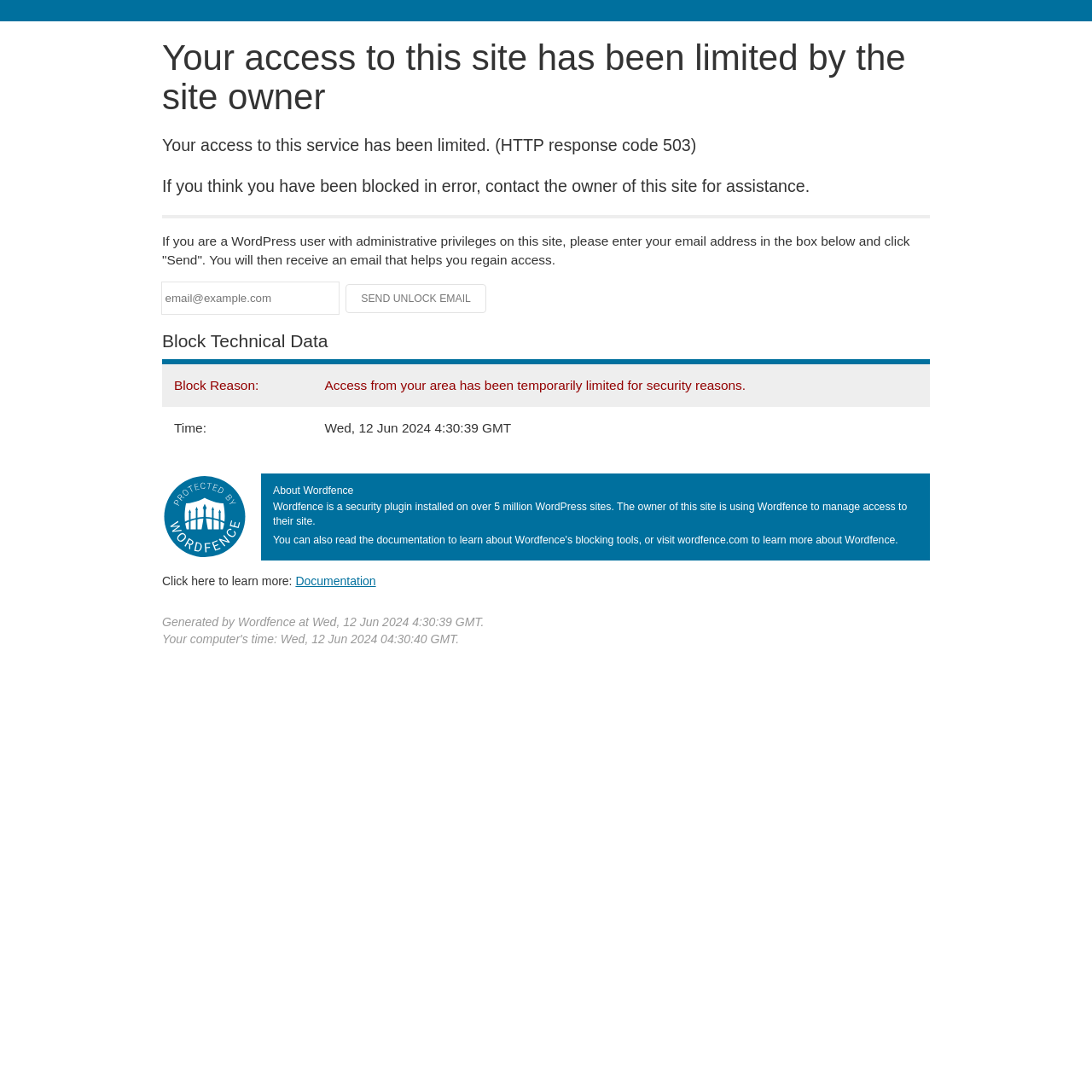Predict the bounding box of the UI element based on this description: "name="email" placeholder="email@example.com"".

[0.148, 0.259, 0.31, 0.287]